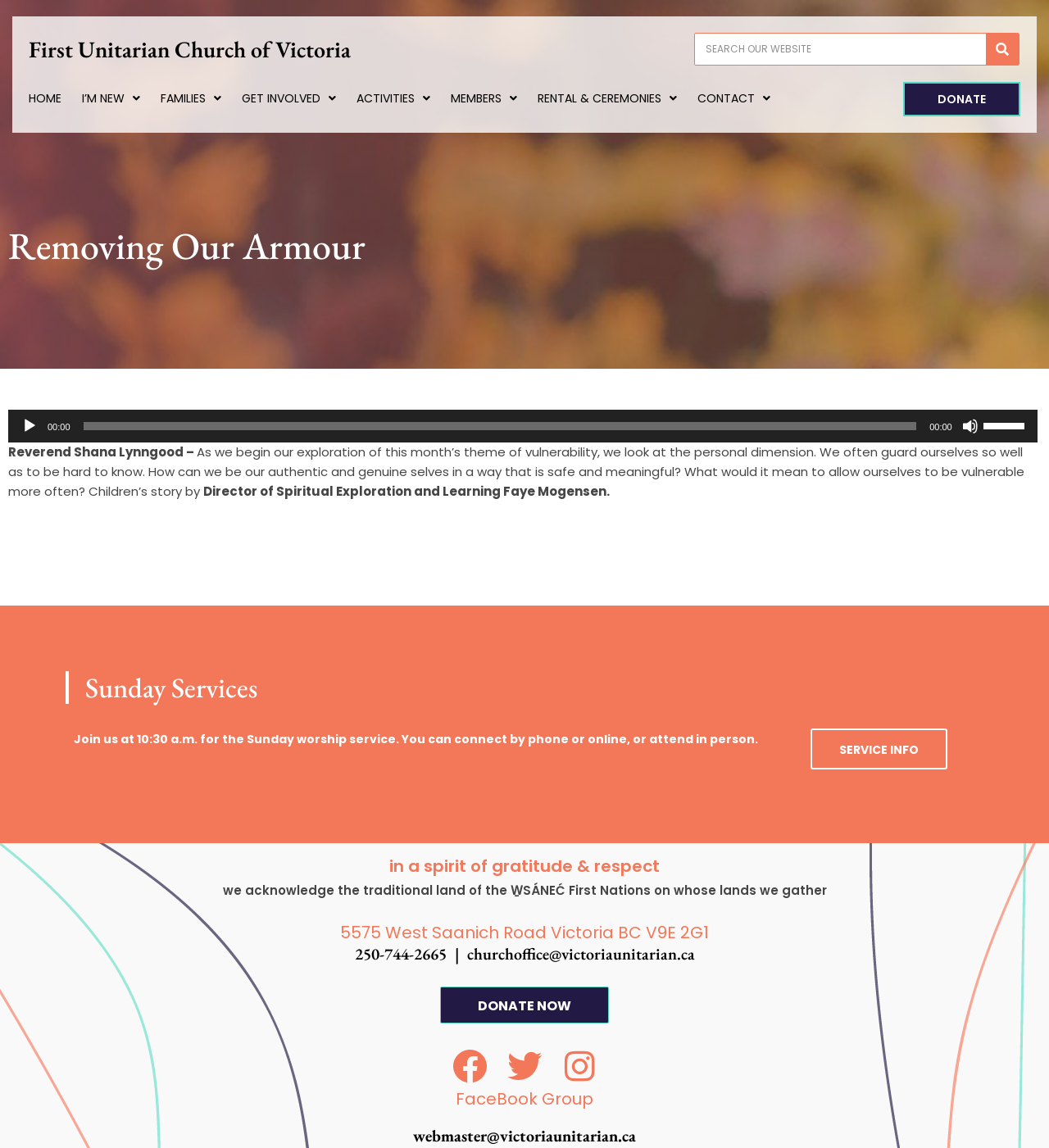Locate the bounding box coordinates of the area that needs to be clicked to fulfill the following instruction: "Donate now". The coordinates should be in the format of four float numbers between 0 and 1, namely [left, top, right, bottom].

[0.797, 0.071, 0.909, 0.101]